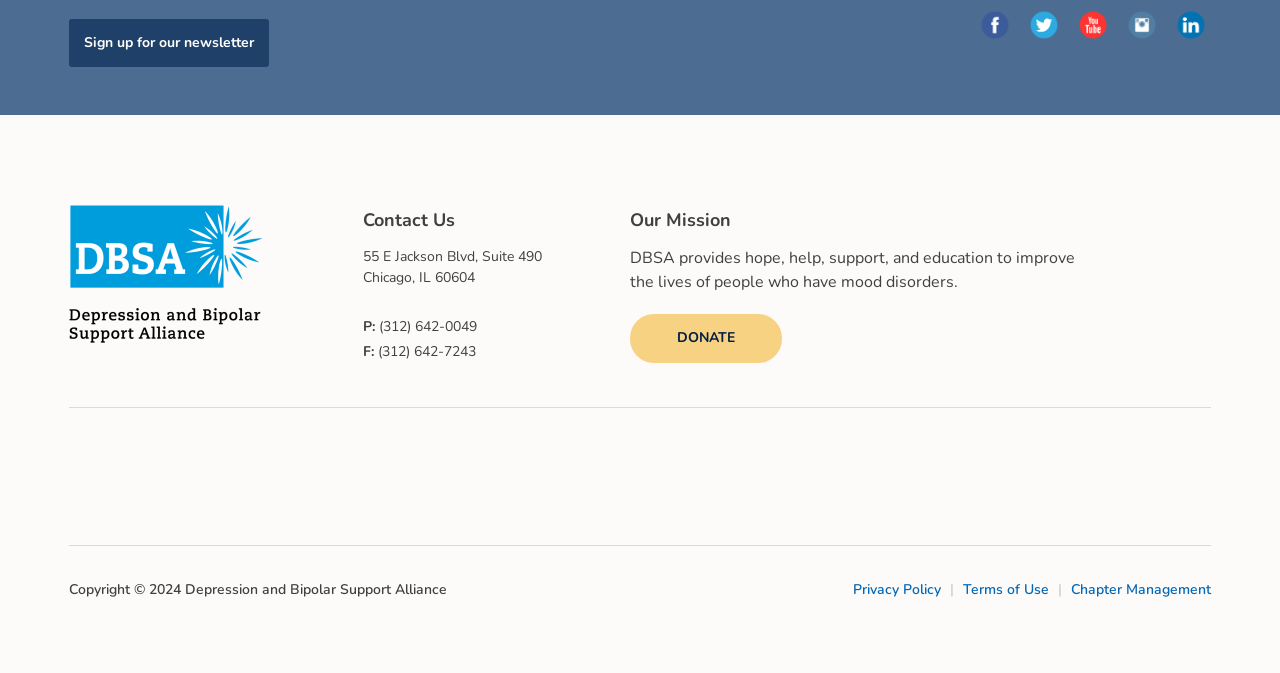Use the details in the image to answer the question thoroughly: 
What is the copyright year of the webpage?

I found the copyright year by looking at the bottom of the webpage, where it states 'Copyright © 2024 Depression and Bipolar Support Alliance'.